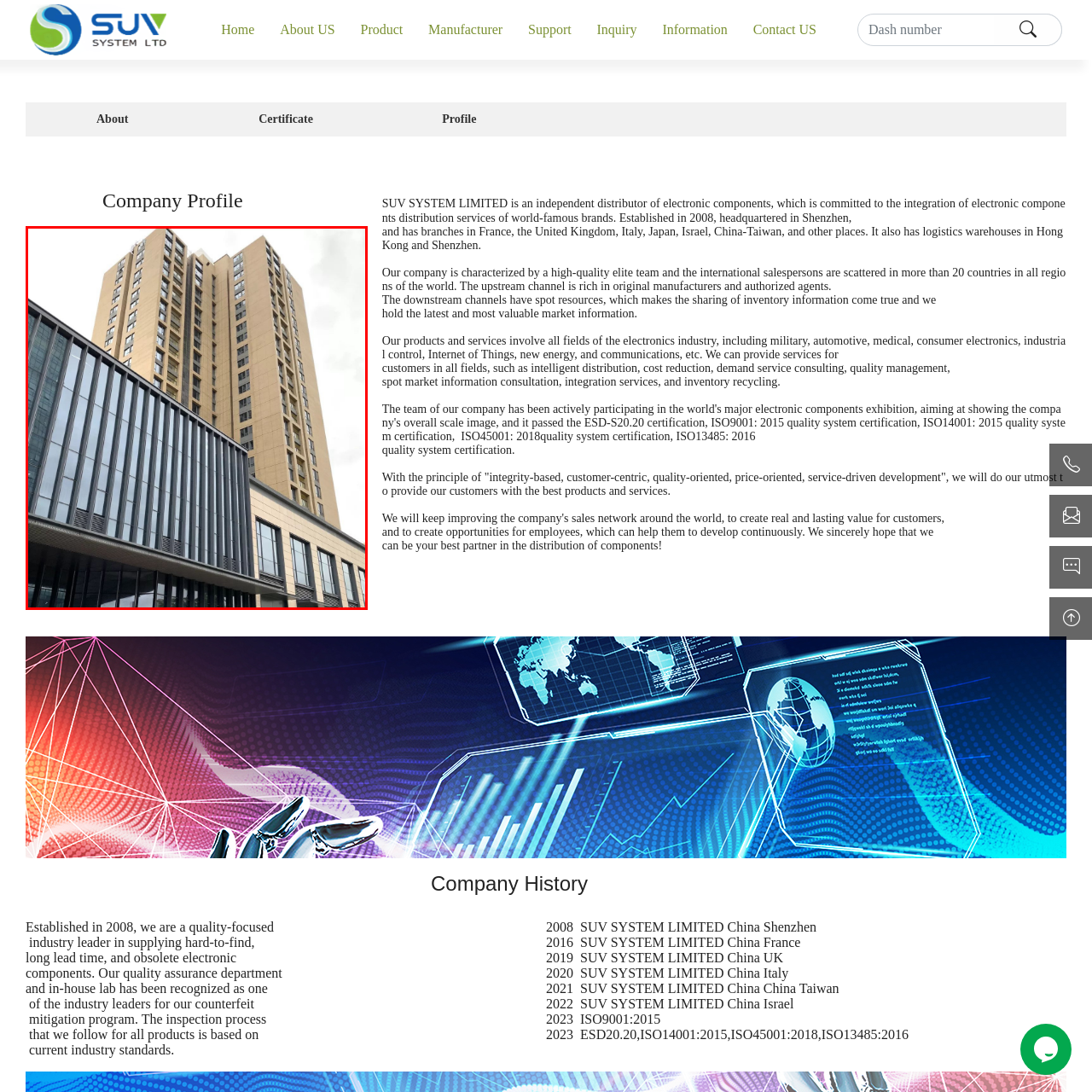What is the company's specialization?  
Carefully review the image highlighted by the red outline and respond with a comprehensive answer based on the image's content.

The company, SUV SYSTEM LIMITED, specializes in the distribution of electronic components, as mentioned in the caption, which highlights its focus on the electronics industry.